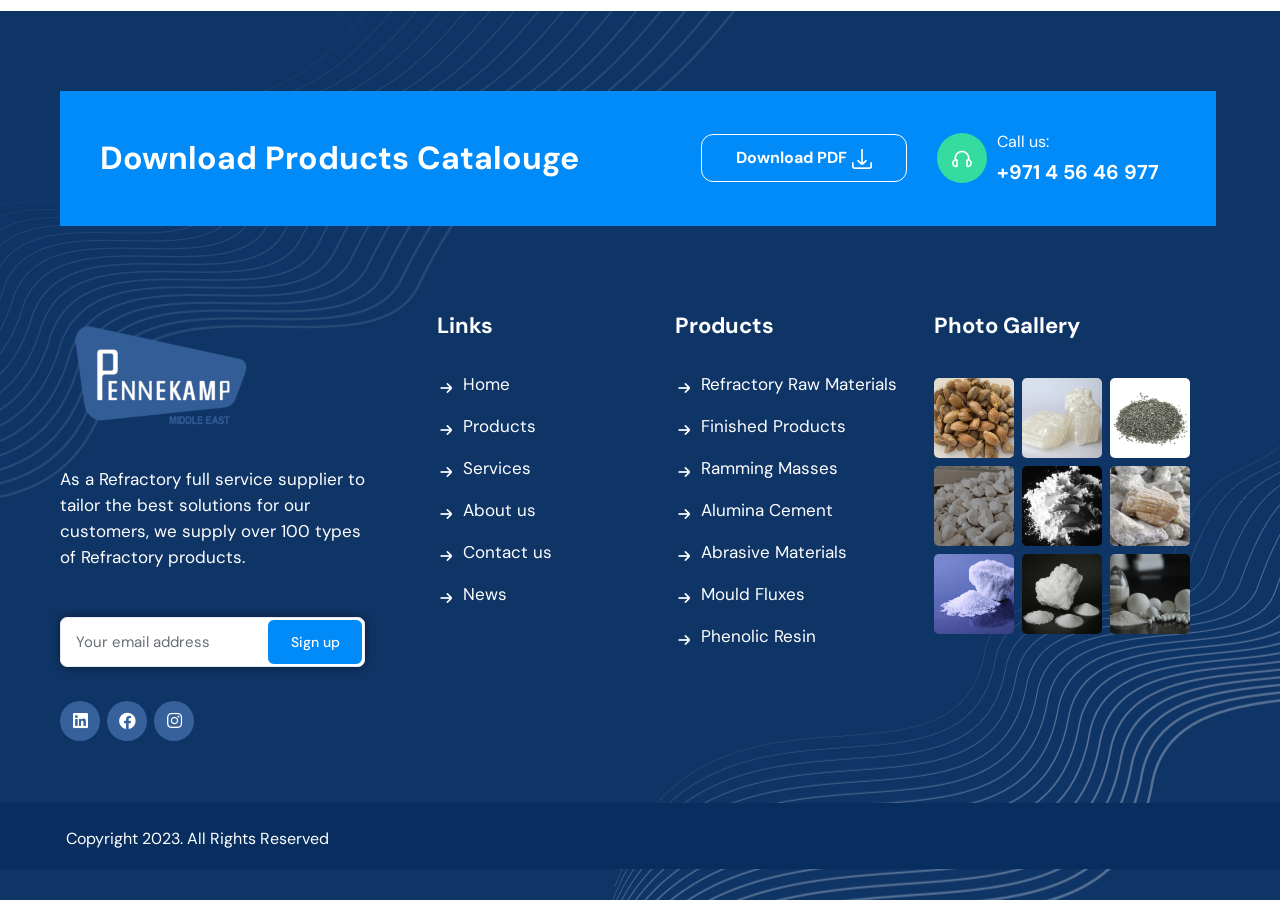Find the bounding box coordinates for the area you need to click to carry out the instruction: "Call us". The coordinates should be four float numbers between 0 and 1, indicated as [left, top, right, bottom].

[0.779, 0.176, 0.905, 0.207]